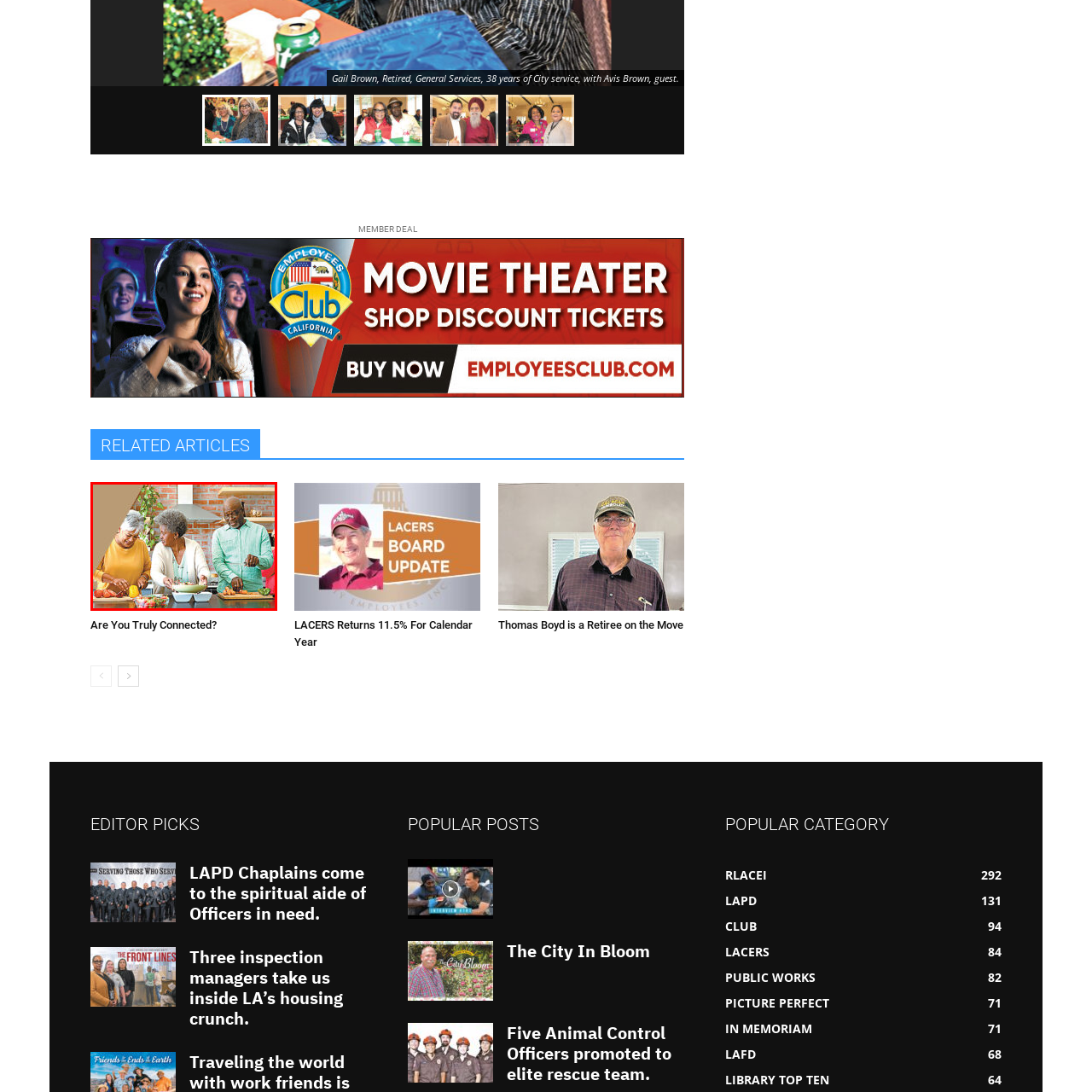Elaborate on the details of the image that is highlighted by the red boundary.

The image captures a vibrant scene in a modern kitchen, showcasing a joyful gathering of three older adults engaged in food preparation. To the left, a woman with short gray hair and a yellow sweater skillfully chops colorful bell peppers. In the center, another woman with curly gray hair, dressed in white, expertly combines ingredients in a large bowl, exuding warmth and enthusiasm. Meanwhile, to the right, a smiling man with glasses and a light green shirt is focused on peeling carrots, contributing to the collaborative effort. The kitchen features warm tones and rustic elements, with greenery adding a touch of freshness, creating an inviting atmosphere that celebrates community and shared moments around food.